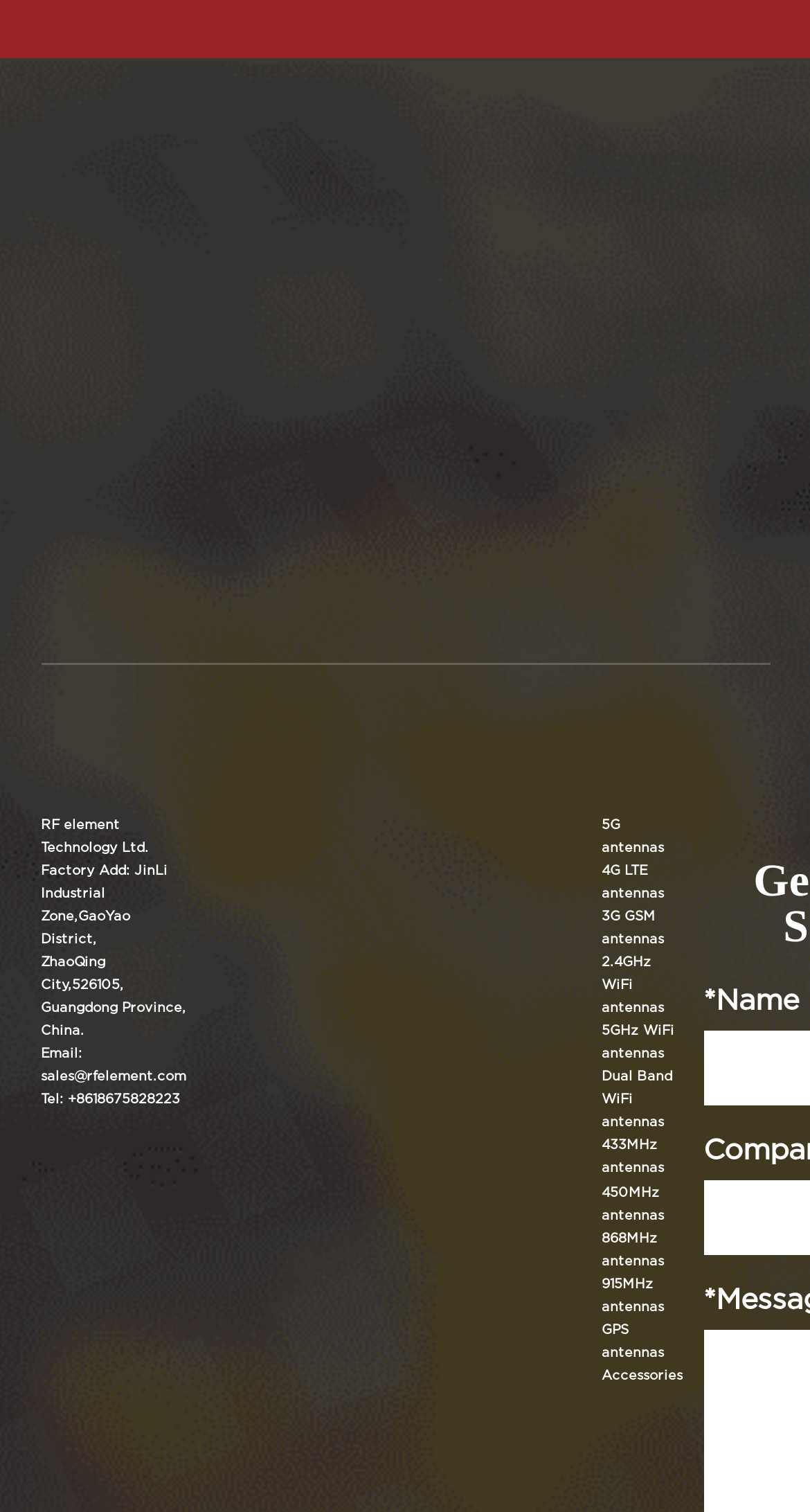Locate the bounding box coordinates of the area where you should click to accomplish the instruction: "Explore 5G antennas".

[0.742, 0.541, 0.819, 0.565]